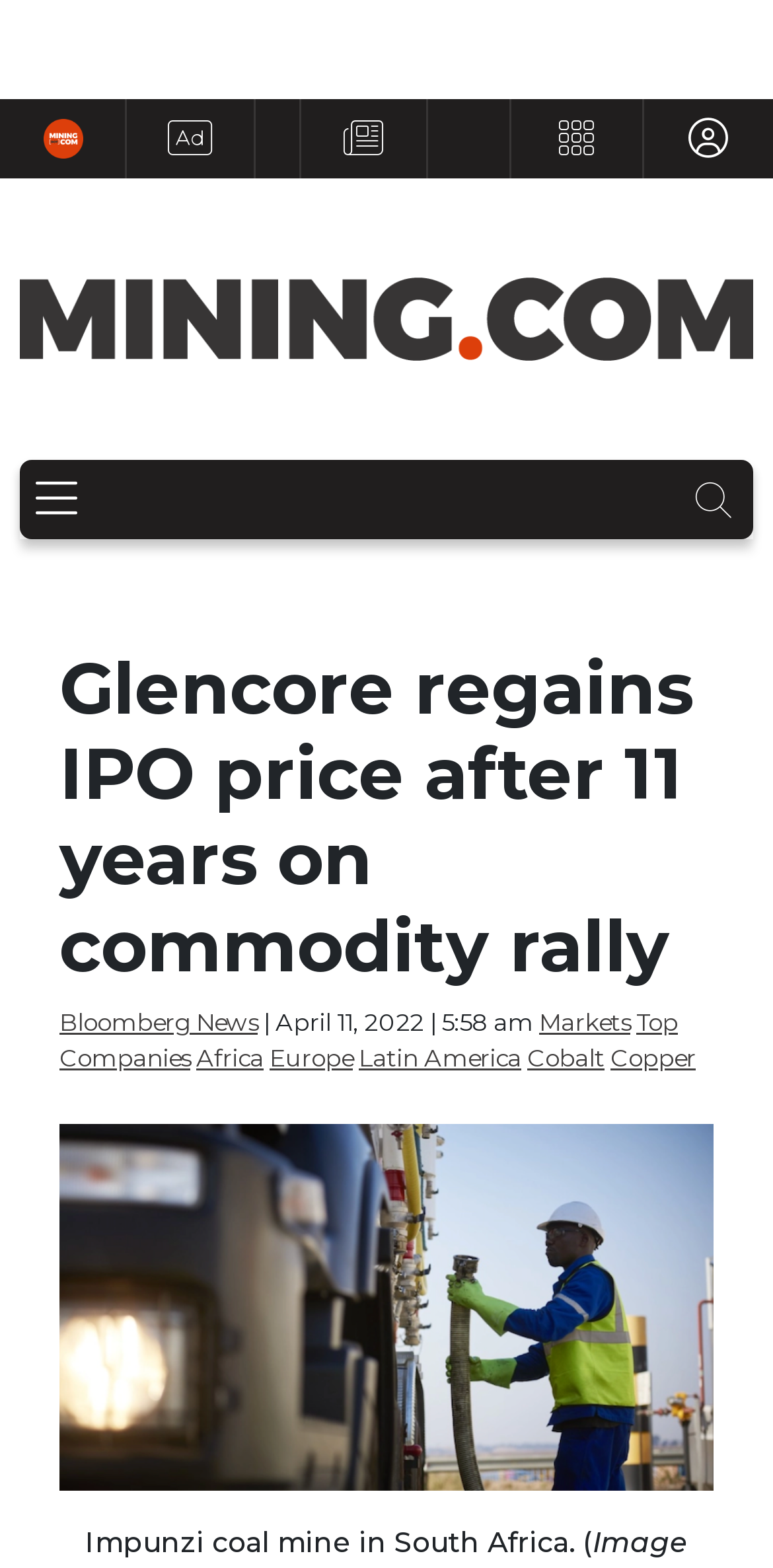Kindly determine the bounding box coordinates for the clickable area to achieve the given instruction: "Click the 'Markets' link".

[0.697, 0.642, 0.815, 0.661]